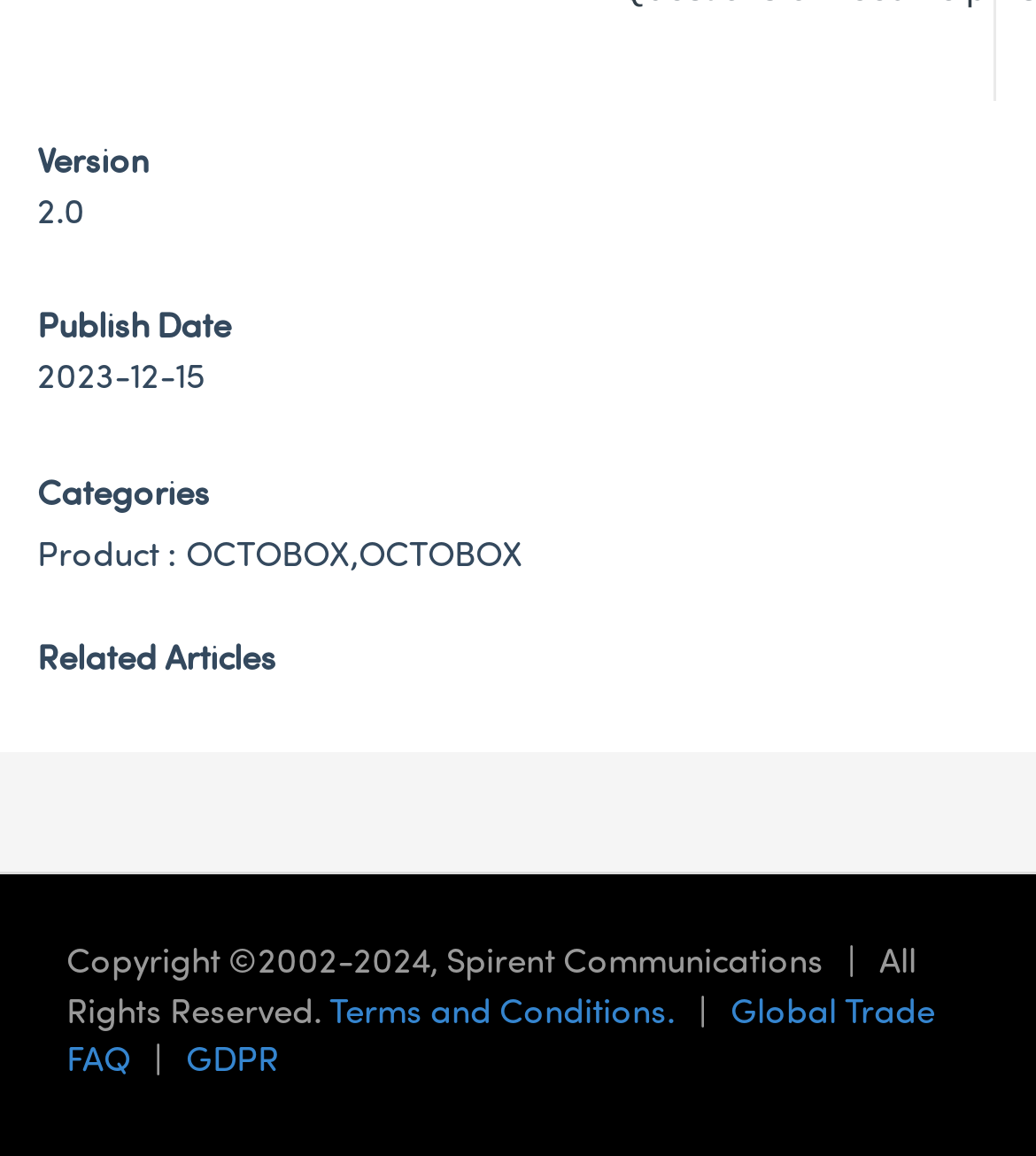Please determine the bounding box coordinates for the element with the description: "GDPR".

[0.179, 0.904, 0.269, 0.934]